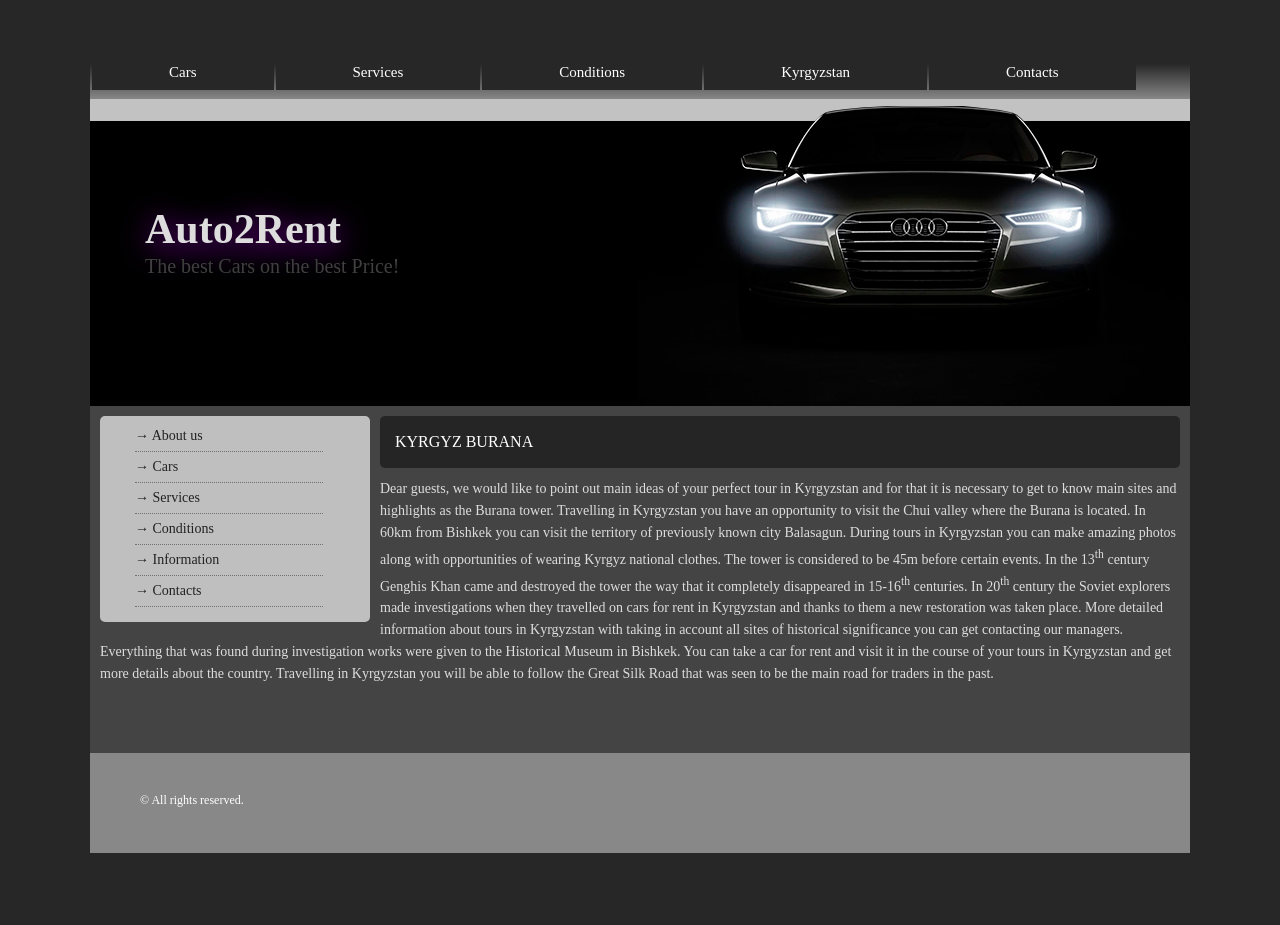Find the bounding box coordinates of the element to click in order to complete this instruction: "Read more about Kyrgyzstan by clicking on 'Kyrgyzstan'". The bounding box coordinates must be four float numbers between 0 and 1, denoted as [left, top, right, bottom].

[0.55, 0.058, 0.724, 0.097]